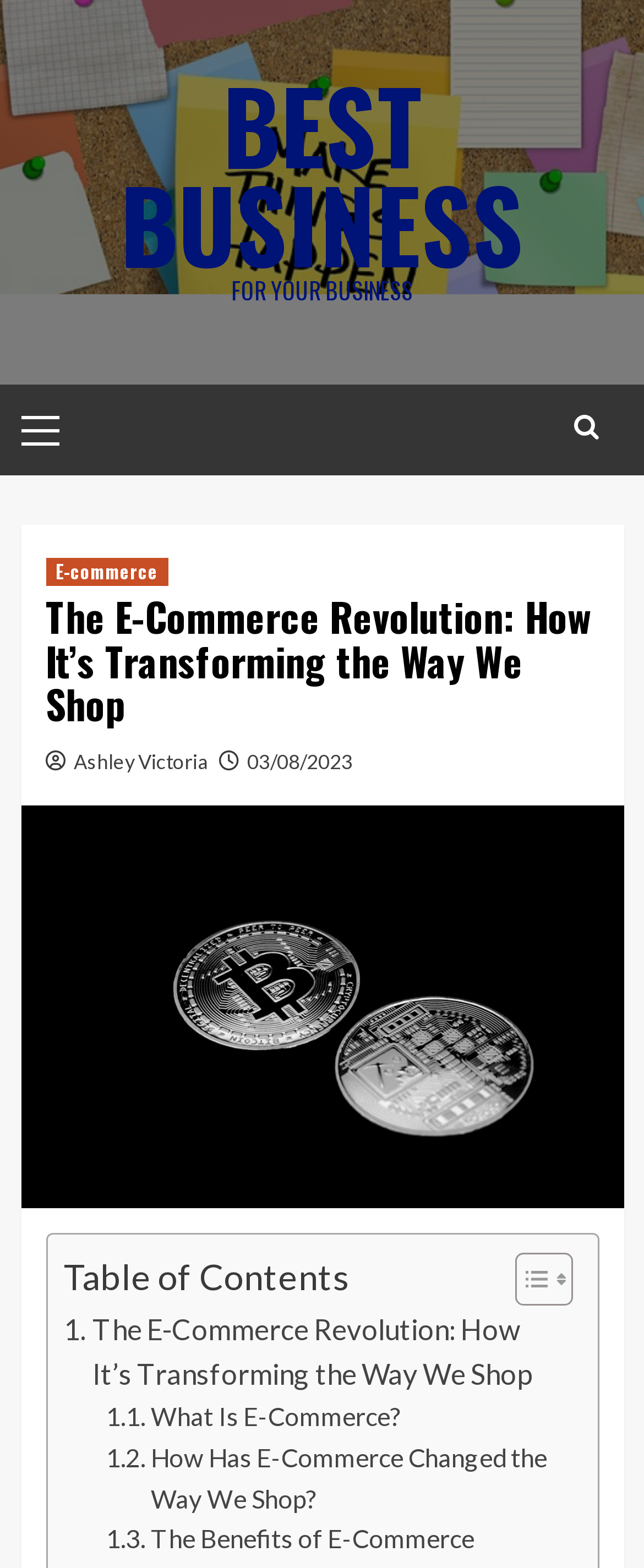What is the date of the article?
Can you provide an in-depth and detailed response to the question?

The date of the article is 03/08/2023, which can be seen from the link '03/08/2023' below the header 'The E-Commerce Revolution: How It’s Transforming the Way We Shop'.